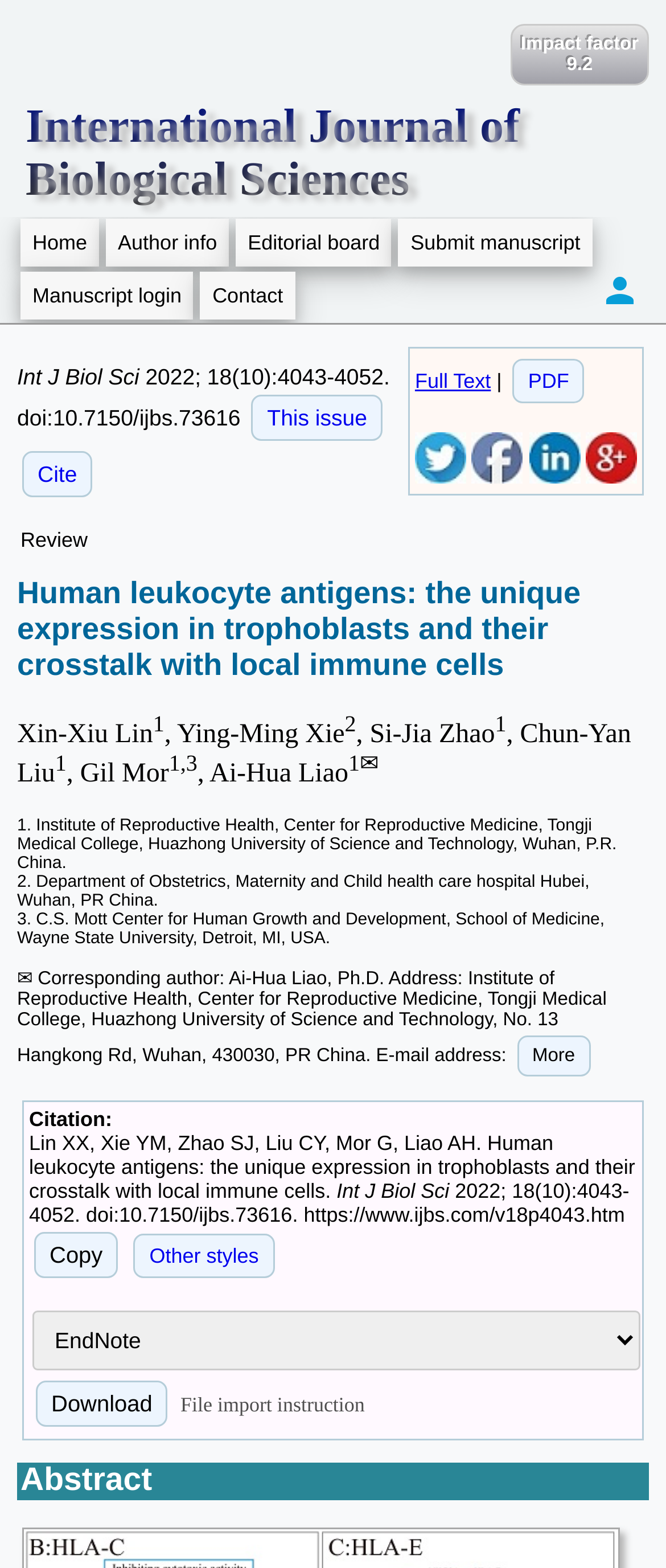Deliver a detailed narrative of the webpage's visual and textual elements.

This webpage appears to be a scientific article page, specifically a research paper on human leukocyte antigens. At the top, there is a title "Human leukocyte antigens: the unique expression in trophoblasts and their crosstalk with local immune cells" and an impact factor of 9.2. Below the title, there are several links to navigate to different sections of the journal, including "Home", "Author info", "Editorial board", and "Submit manuscript".

On the left side, there is a column with links to "Full Text", "PDF", and social media sharing options. Below this column, there is a section with the journal's name, "International Journal of Biological Sciences", and the article's publication information, including the volume, issue, and DOI.

The main content of the page is the article itself, which includes the title, authors, and their affiliations. The authors are listed with their names, superscript numbers corresponding to their affiliations, and email addresses. The affiliations are listed below the authors, with each institution's name and address.

Following the authors and affiliations, there is an abstract section, which summarizes the research paper. Below the abstract, there are links to "Cite" and "This issue", as well as a "Review" section.

At the bottom of the page, there is a citation section, which includes the article's title, authors, and publication information in a formatted citation style. There are also buttons to "Copy" the citation and to access "Other styles" of citation. A combobox allows users to select different citation styles. Finally, there is a "Download" button and a "File import instruction" section.